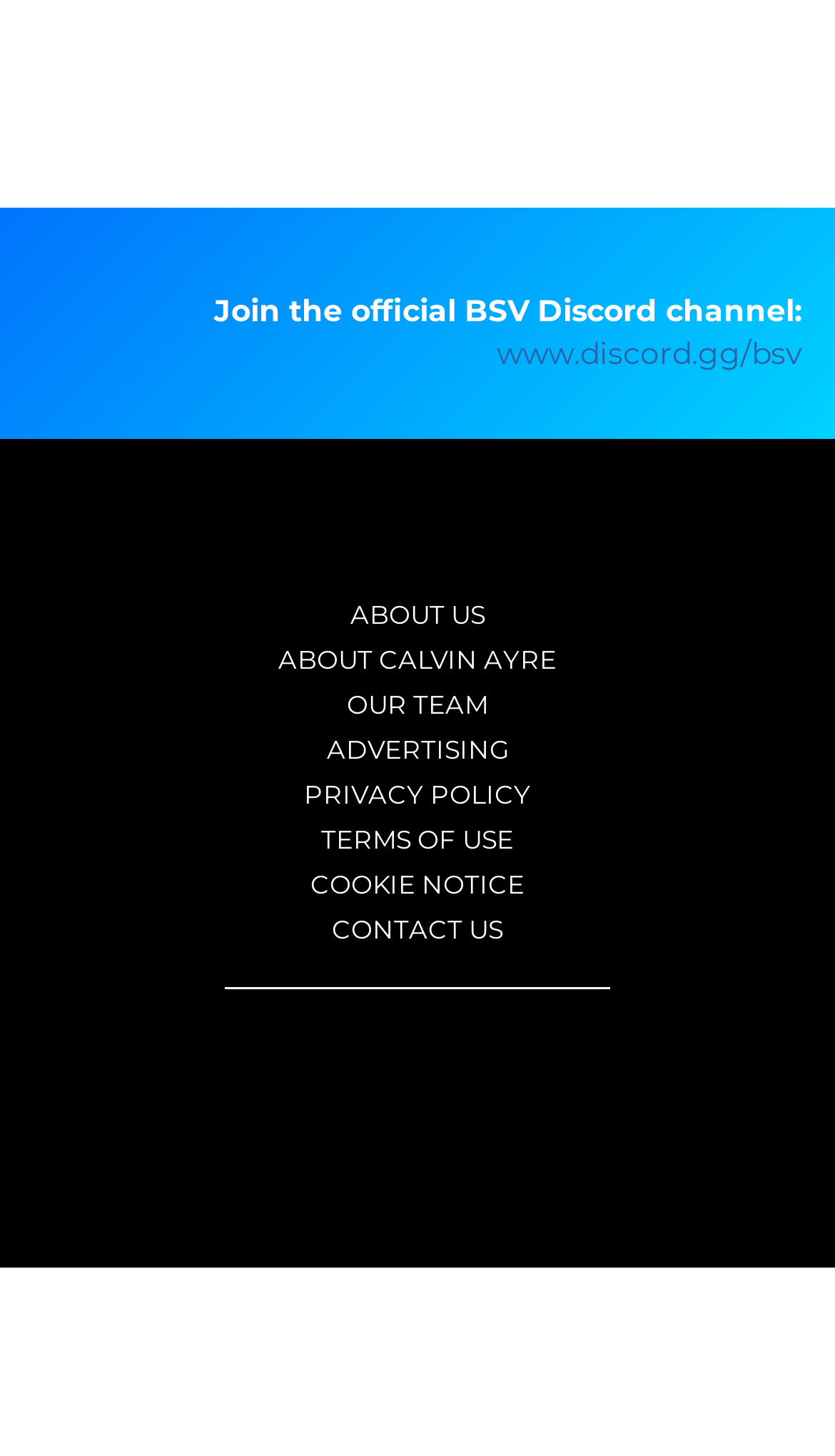Answer the question using only a single word or phrase: 
How many main navigation links are there?

5